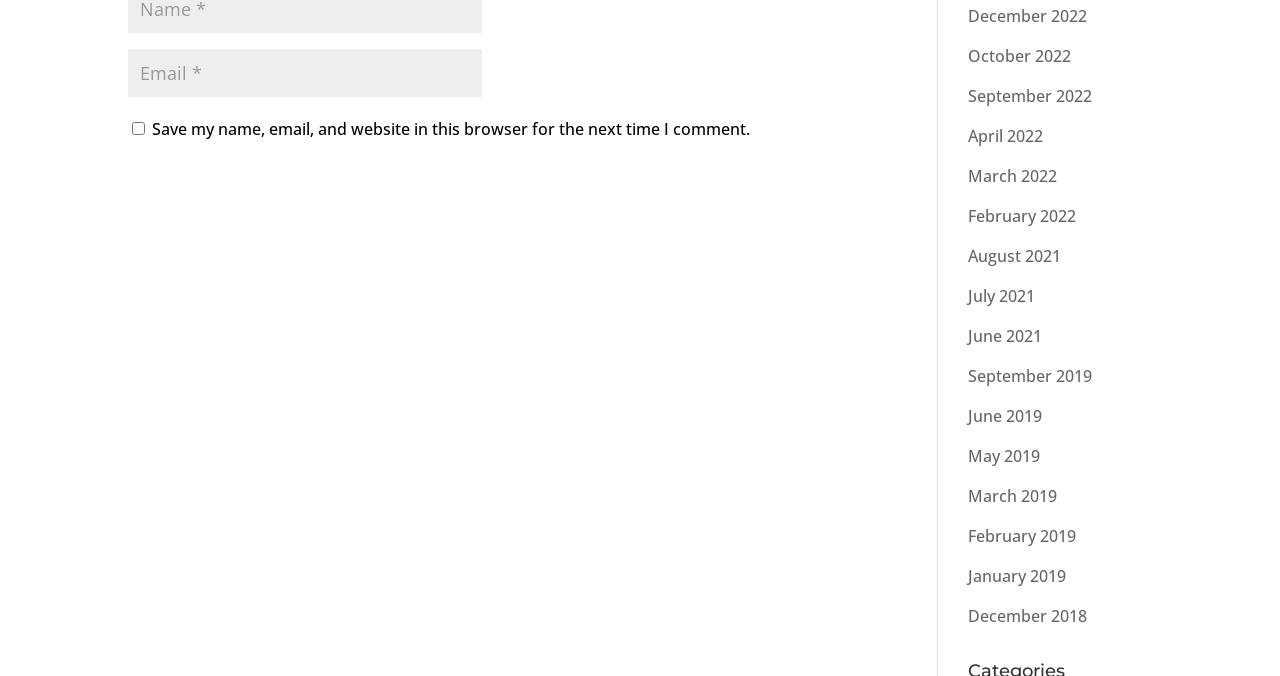Please give a short response to the question using one word or a phrase:
What type of content is organized by month and year?

Comments or posts